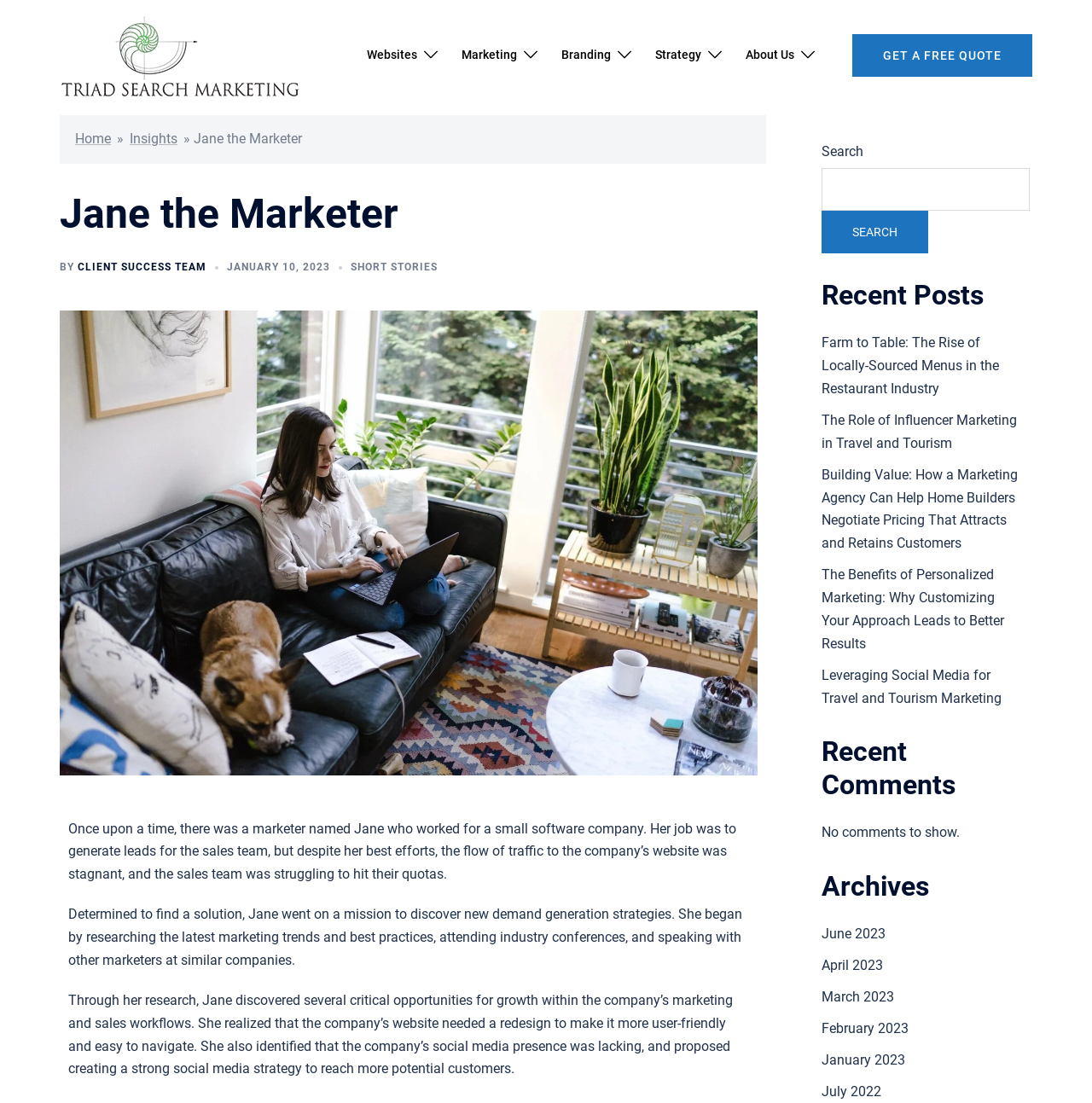Identify the bounding box coordinates for the region of the element that should be clicked to carry out the instruction: "Visit the 'Websites' page". The bounding box coordinates should be four float numbers between 0 and 1, i.e., [left, top, right, bottom].

[0.336, 0.041, 0.382, 0.059]